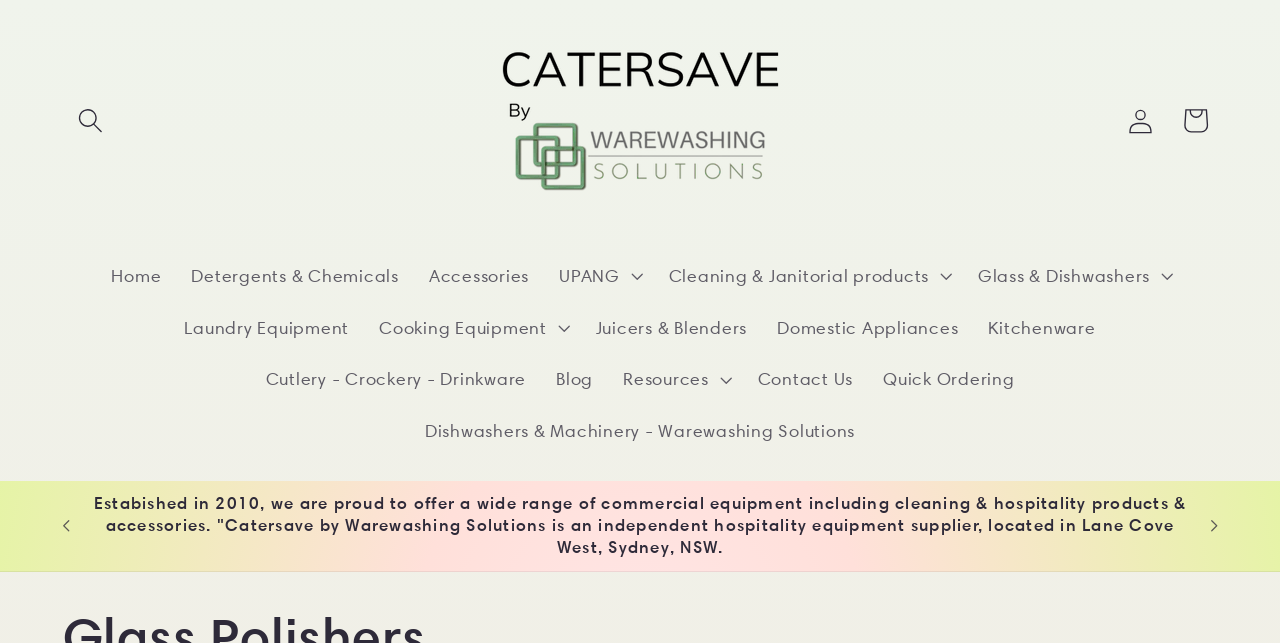Describe all the visual and textual components of the webpage comprehensively.

The webpage is about Catersave by Warewashing Solutions, a company that supplies commercial equipment, including cleaning and hospitality products and accessories. At the top left, there is a search button and a link to the company's homepage. To the right of these elements, there is a logo image of Catersave by Warewashing Solutions. 

Below the logo, there is a navigation menu with several links, including "Home", "Detergents & Chemicals", "Accessories", and more. Each of these links has a corresponding dropdown menu with additional options. 

Further down the page, there is an announcement bar with a carousel feature. The announcement bar takes up most of the width of the page and contains a brief description of the company, stating that it was established in 2010 and offers a wide range of commercial equipment. There are also "Previous announcement" and "Next announcement" buttons on either side of the announcement bar, allowing users to navigate through multiple announcements.

In the top right corner, there are links to "Log in" and "Cart", as well as a button to "UPANG", which likely opens a dropdown menu.